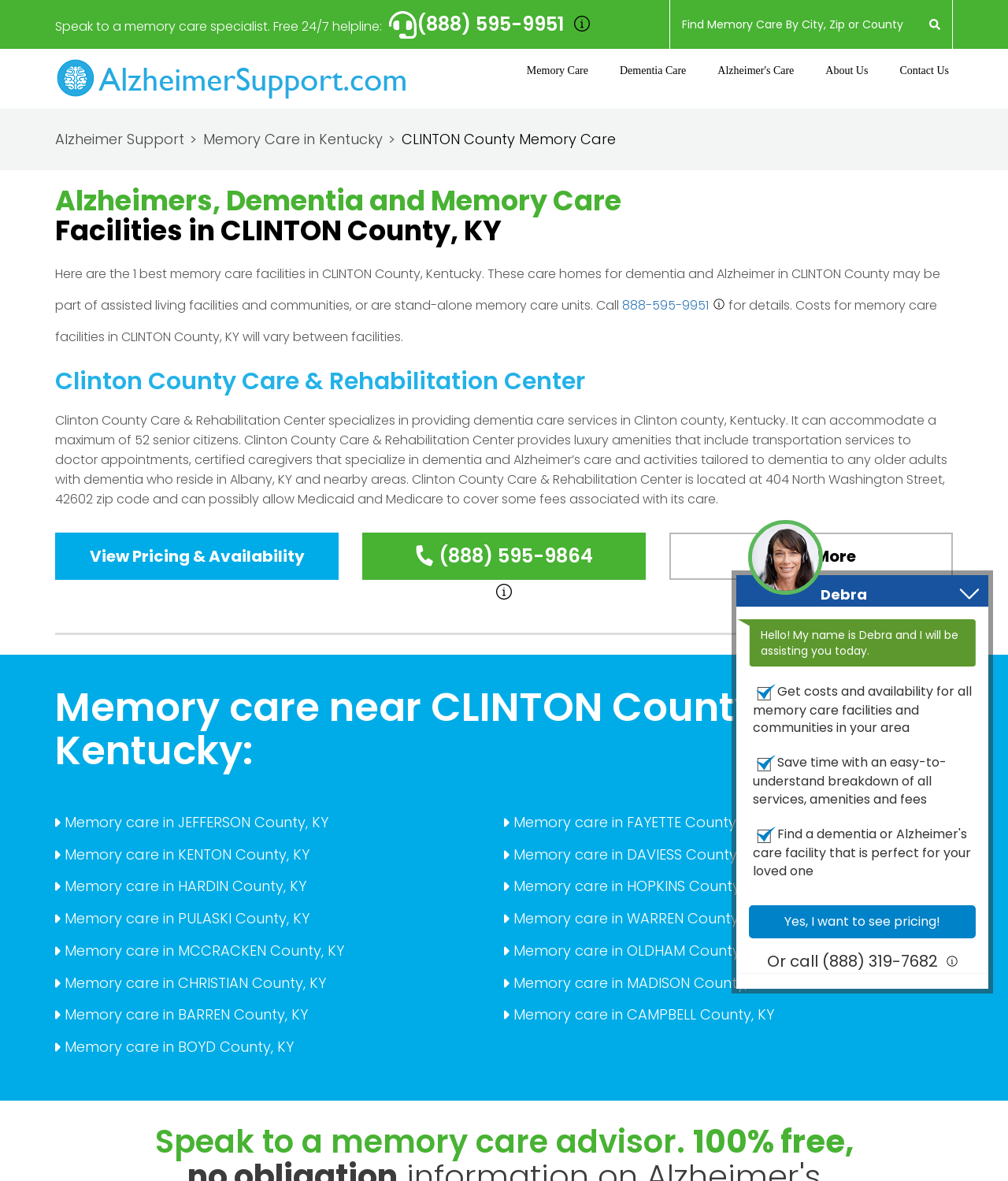Determine the bounding box coordinates of the area to click in order to meet this instruction: "View pricing and availability".

[0.055, 0.451, 0.336, 0.491]